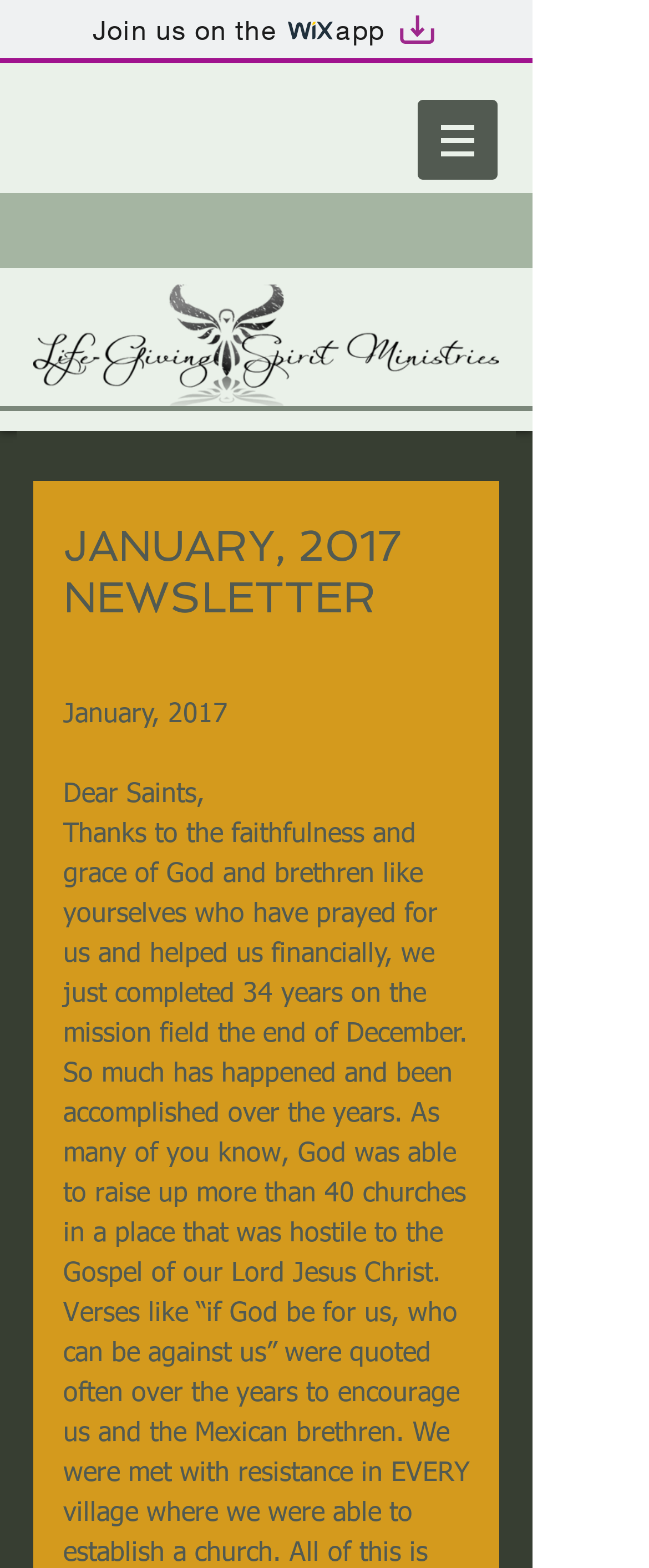What is the name of the app mentioned?
Use the image to answer the question with a single word or phrase.

Wix